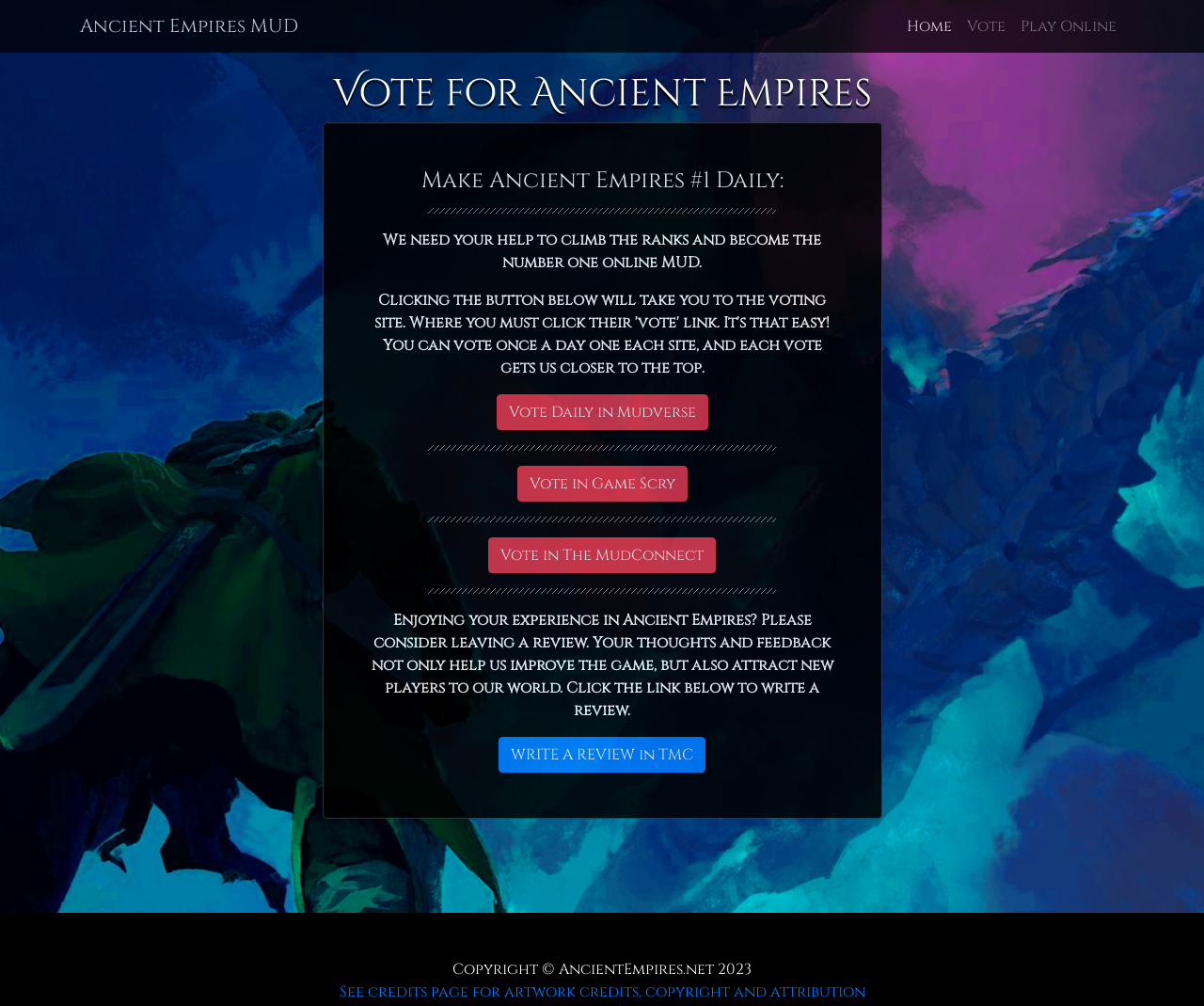What is the copyright year of AncientEmpires.net?
Can you give a detailed and elaborate answer to the question?

The copyright information is provided at the bottom of the webpage, stating 'Copyright © AncientEmpires.net 2023'.